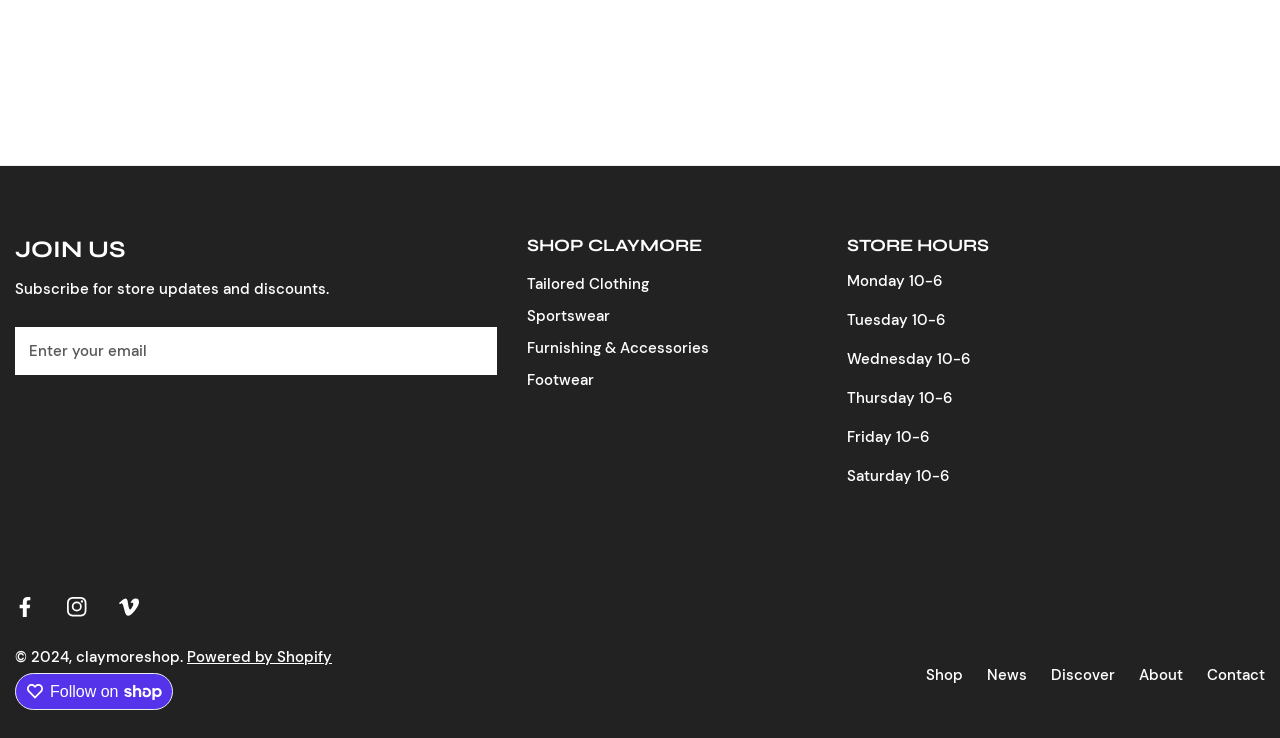Show me the bounding box coordinates of the clickable region to achieve the task as per the instruction: "Subscribe for store updates and discounts".

[0.012, 0.443, 0.388, 0.508]